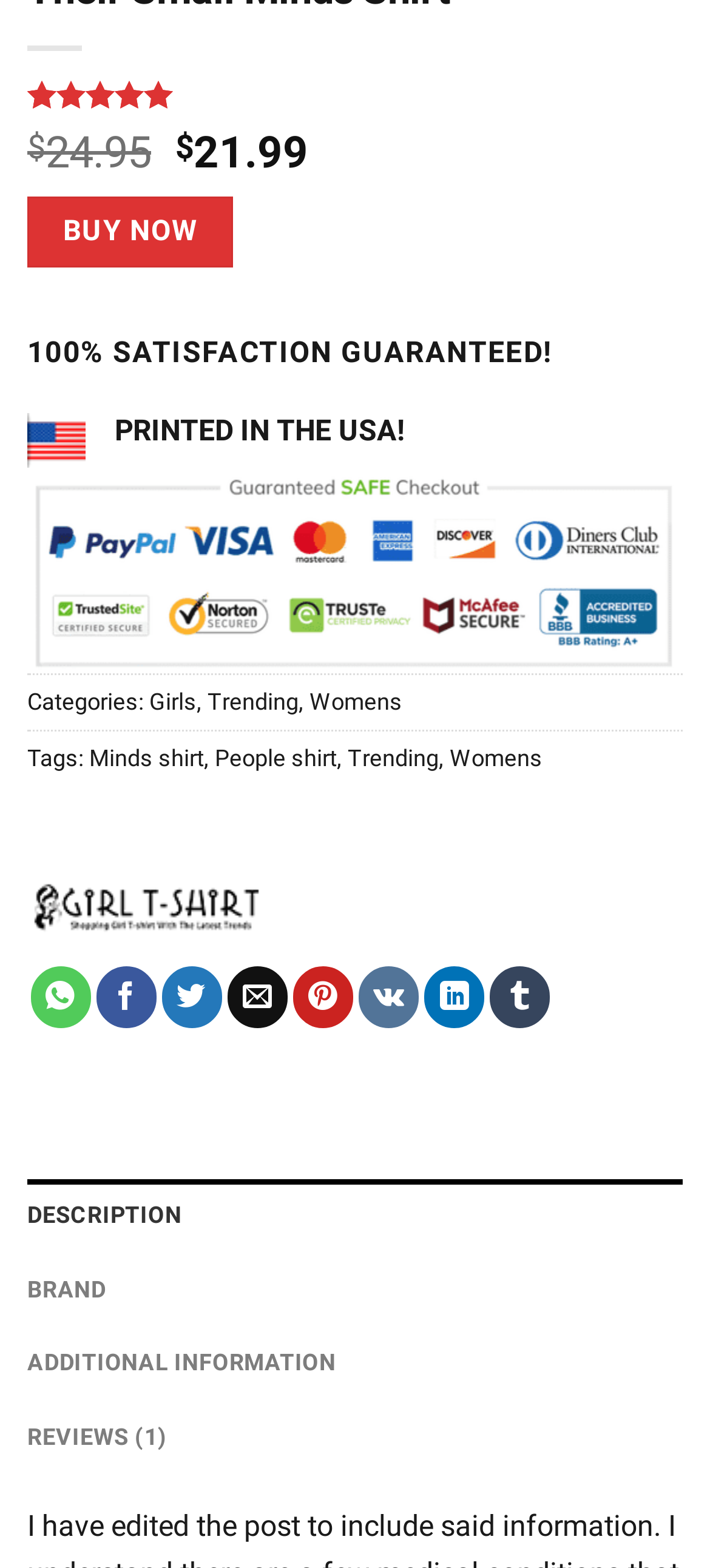Give a concise answer of one word or phrase to the question: 
What is the origin of the product?

PRINTED IN THE USA!